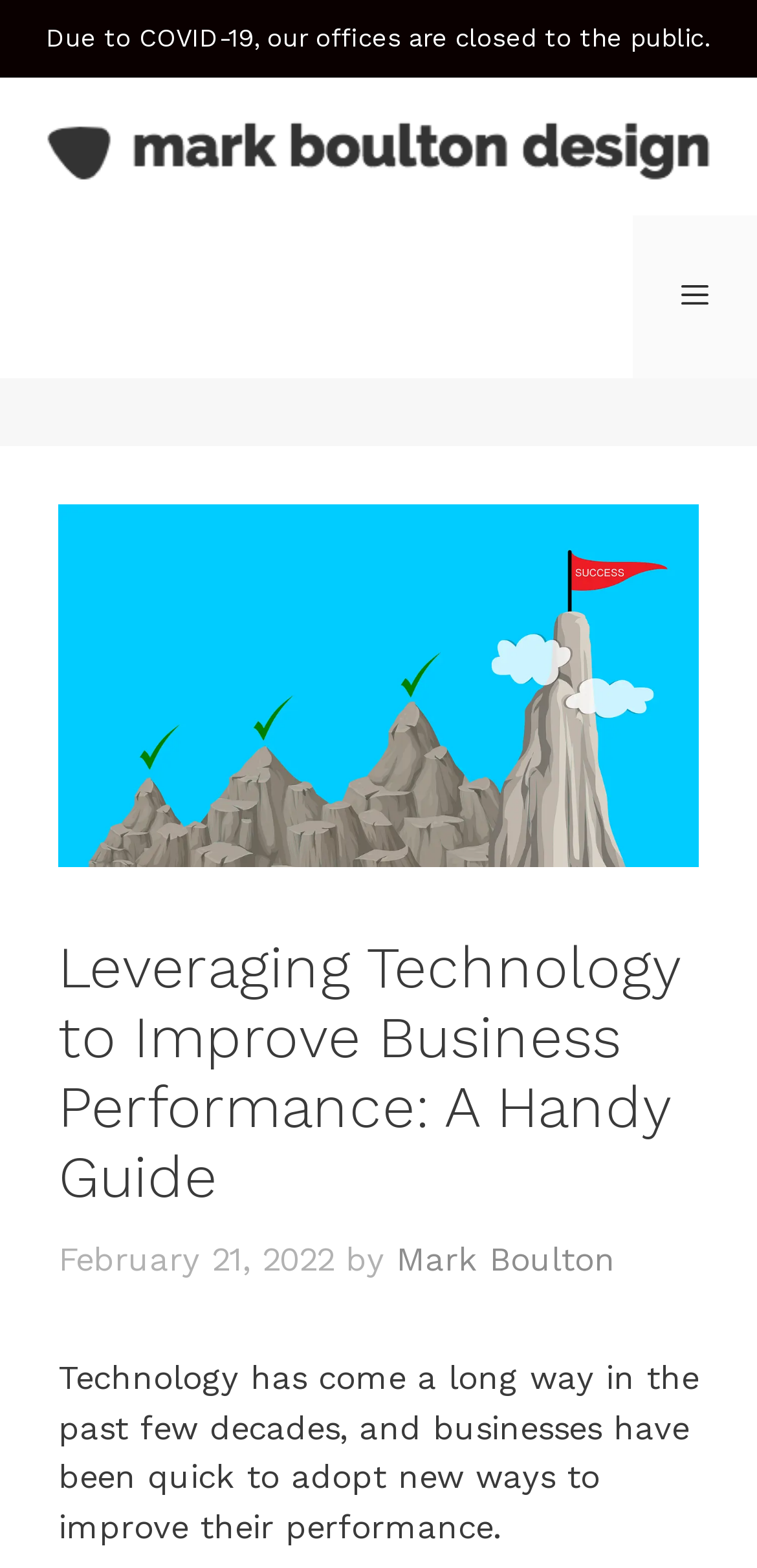What is the purpose of the button in the navigation?
Refer to the screenshot and answer in one word or phrase.

MENU